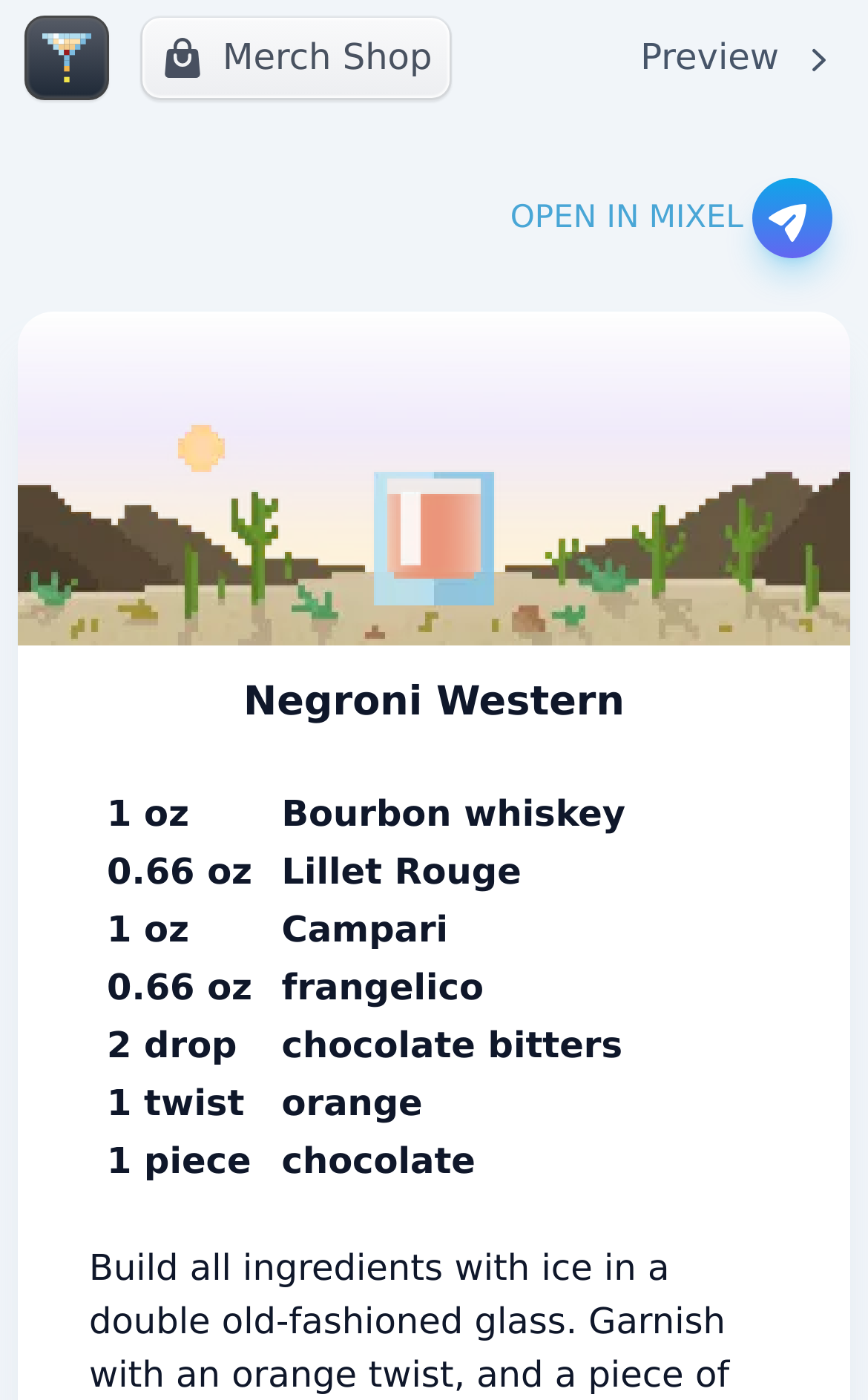Please examine the image and provide a detailed answer to the question: How many drops of chocolate bitters are required in the recipe?

The measurement of chocolate bitters can be found next to the button 'Chocolate bitters', which is '2 drop', indicating that 2 drops of chocolate bitters are required in the recipe.